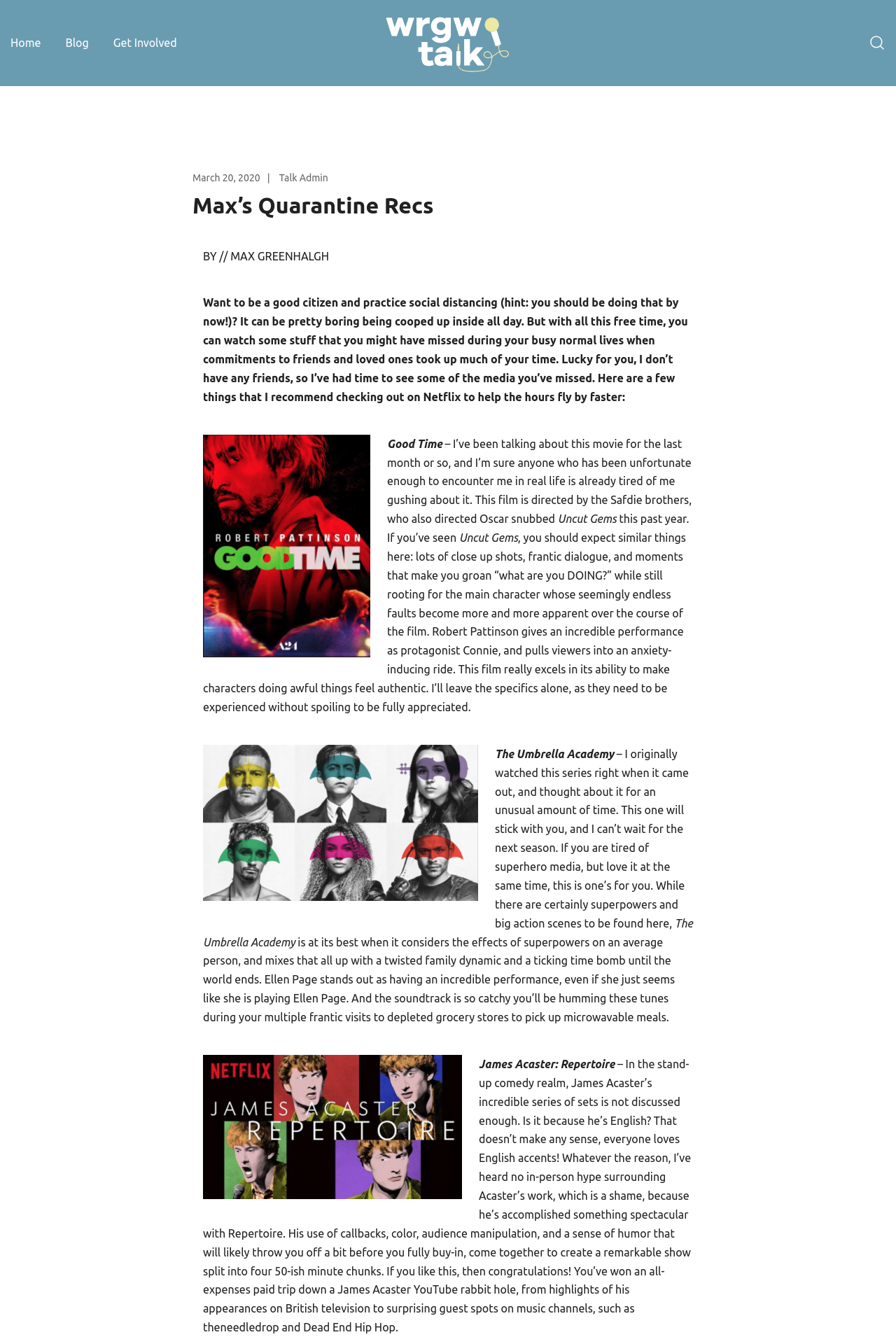Extract the primary headline from the webpage and present its text.

Max’s Quarantine Recs